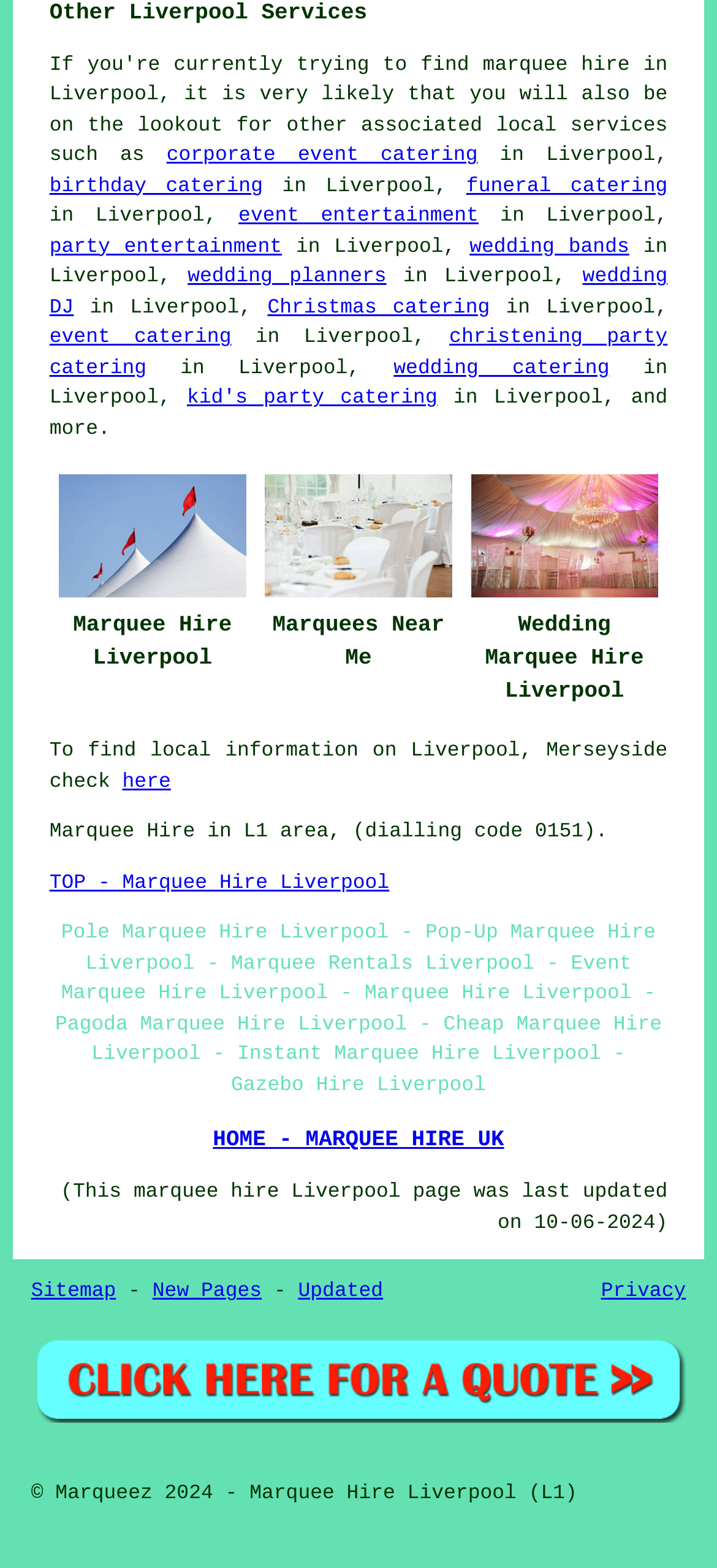When was the marquee hire Liverpool page last updated?
Provide a one-word or short-phrase answer based on the image.

10-06-2024